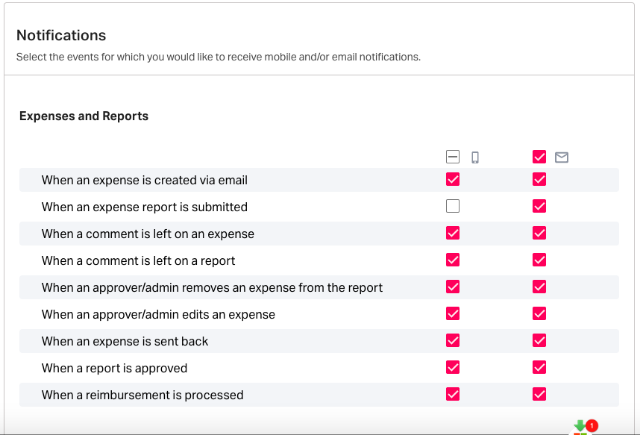How do users enable notifications for specific events?
Based on the screenshot, provide a one-word or short-phrase response.

By selecting checkboxes